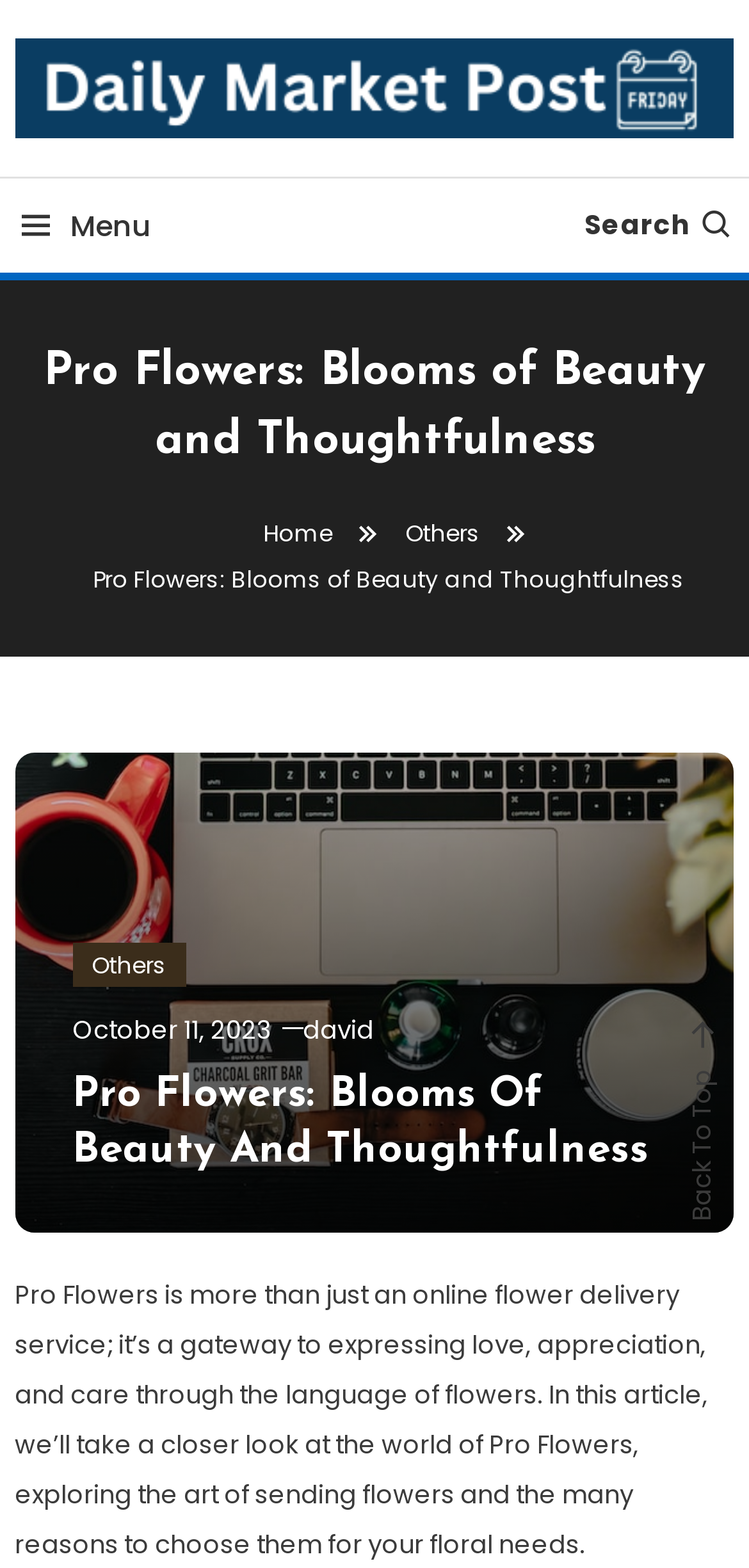Find the bounding box coordinates of the clickable region needed to perform the following instruction: "go to daily market post". The coordinates should be provided as four float numbers between 0 and 1, i.e., [left, top, right, bottom].

[0.02, 0.042, 0.98, 0.068]